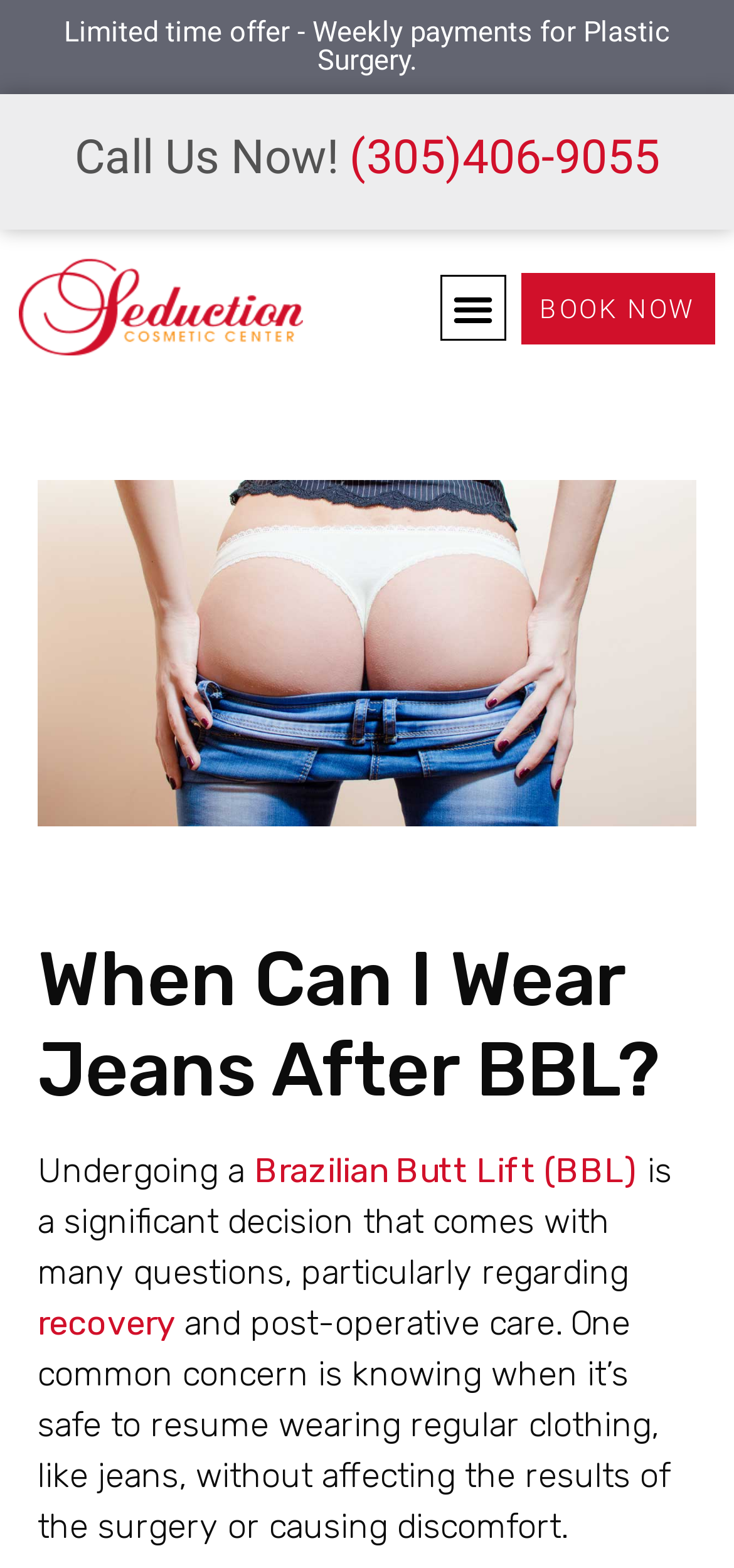What is the action to take to book an appointment?
Please provide a single word or phrase as your answer based on the image.

Click BOOK NOW